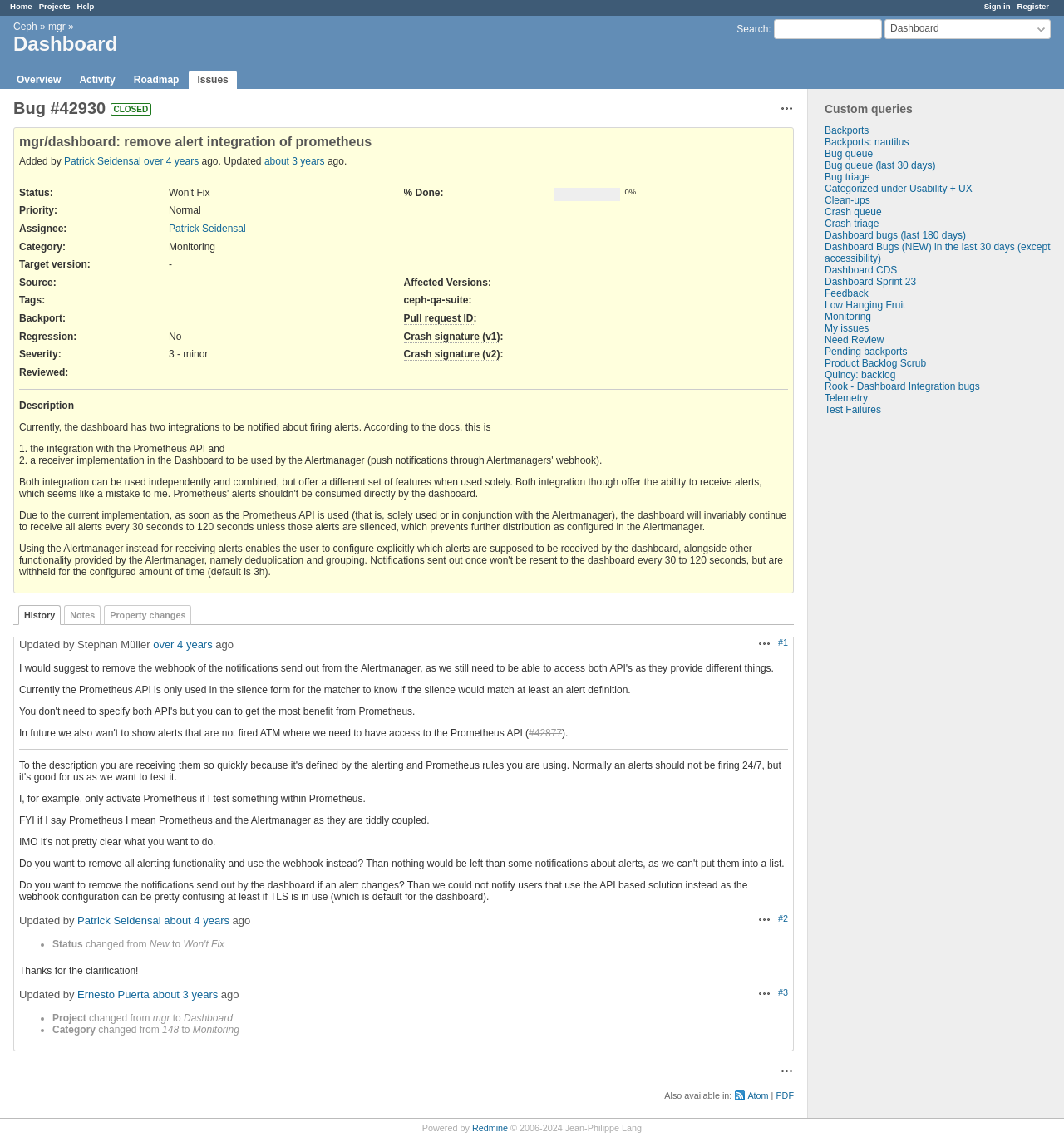Using the information from the screenshot, answer the following question thoroughly:
What is the percentage of completion of bug #42930?

I found the percentage of completion of bug #42930 by looking at the heading 'Bug #42930' and then finding the StaticText '% Done:' and then the StaticText '0%' which is located below it.